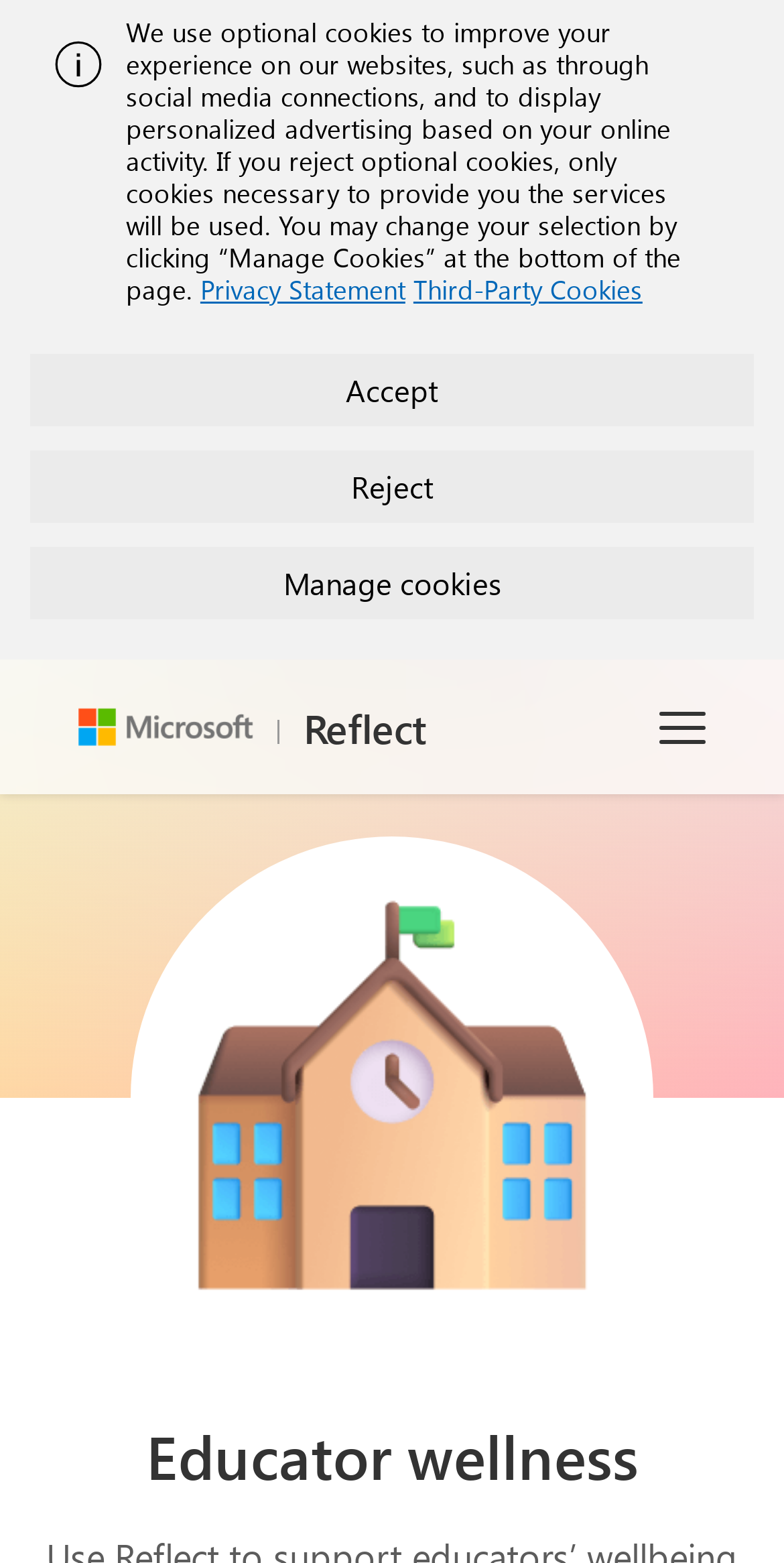Please specify the bounding box coordinates of the element that should be clicked to execute the given instruction: 'Learn about Schoolwide wellbeing'. Ensure the coordinates are four float numbers between 0 and 1, expressed as [left, top, right, bottom].

[0.038, 0.218, 0.962, 0.335]